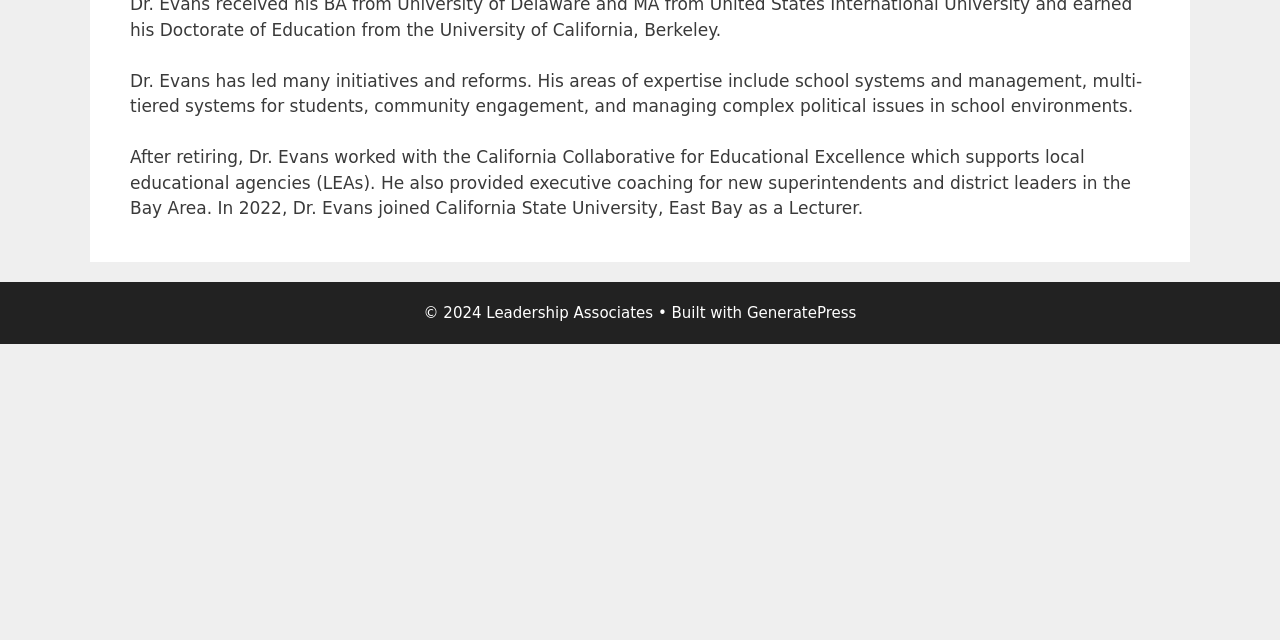Find the bounding box of the web element that fits this description: "GeneratePress".

[0.583, 0.474, 0.669, 0.502]